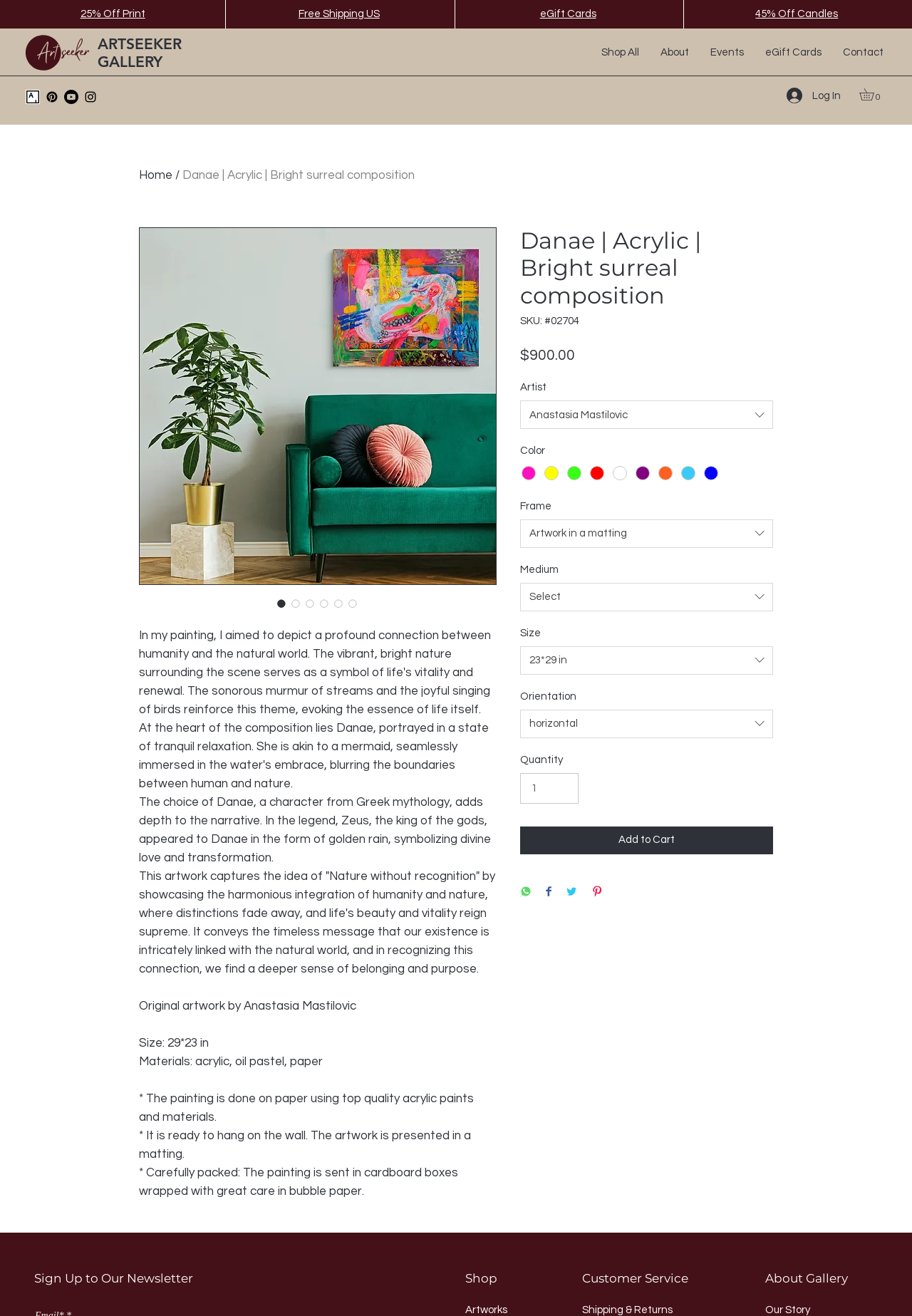Is the artwork ready to hang on the wall?
Give a single word or phrase as your answer by examining the image.

Yes